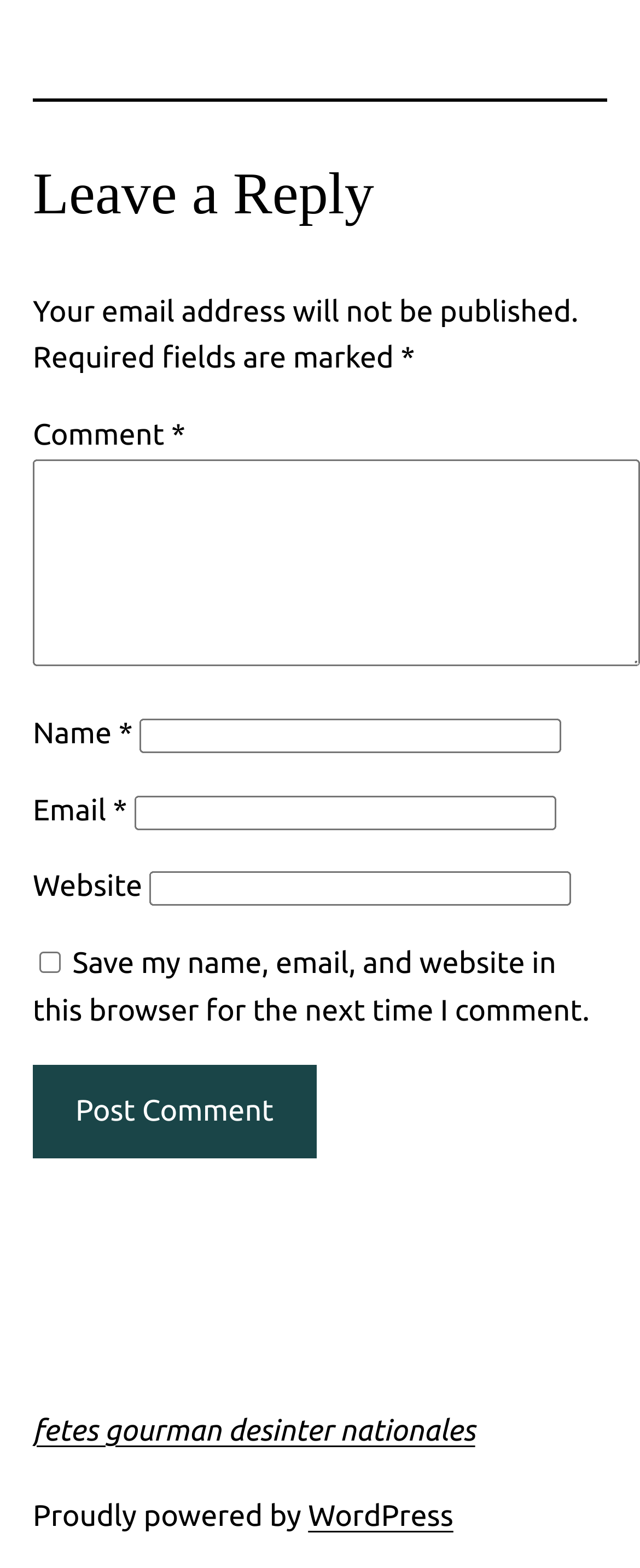Highlight the bounding box of the UI element that corresponds to this description: "fetes gourman desinter nationales".

[0.051, 0.902, 0.742, 0.922]